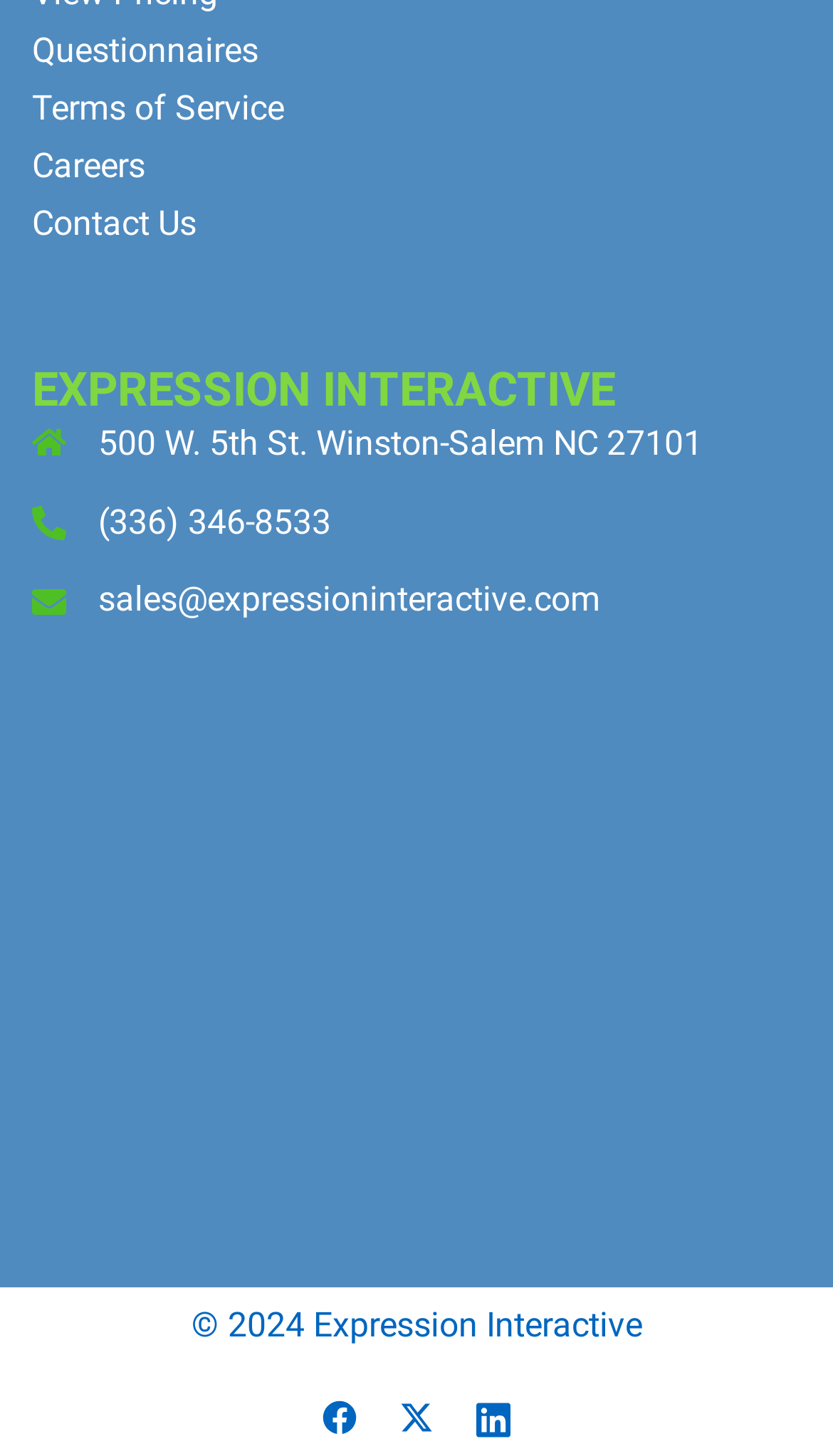For the element described, predict the bounding box coordinates as (top-left x, top-left y, bottom-right x, bottom-right y). All values should be between 0 and 1. Element description: https://twitter.com/Interactive_WS

[0.479, 0.958, 0.521, 0.986]